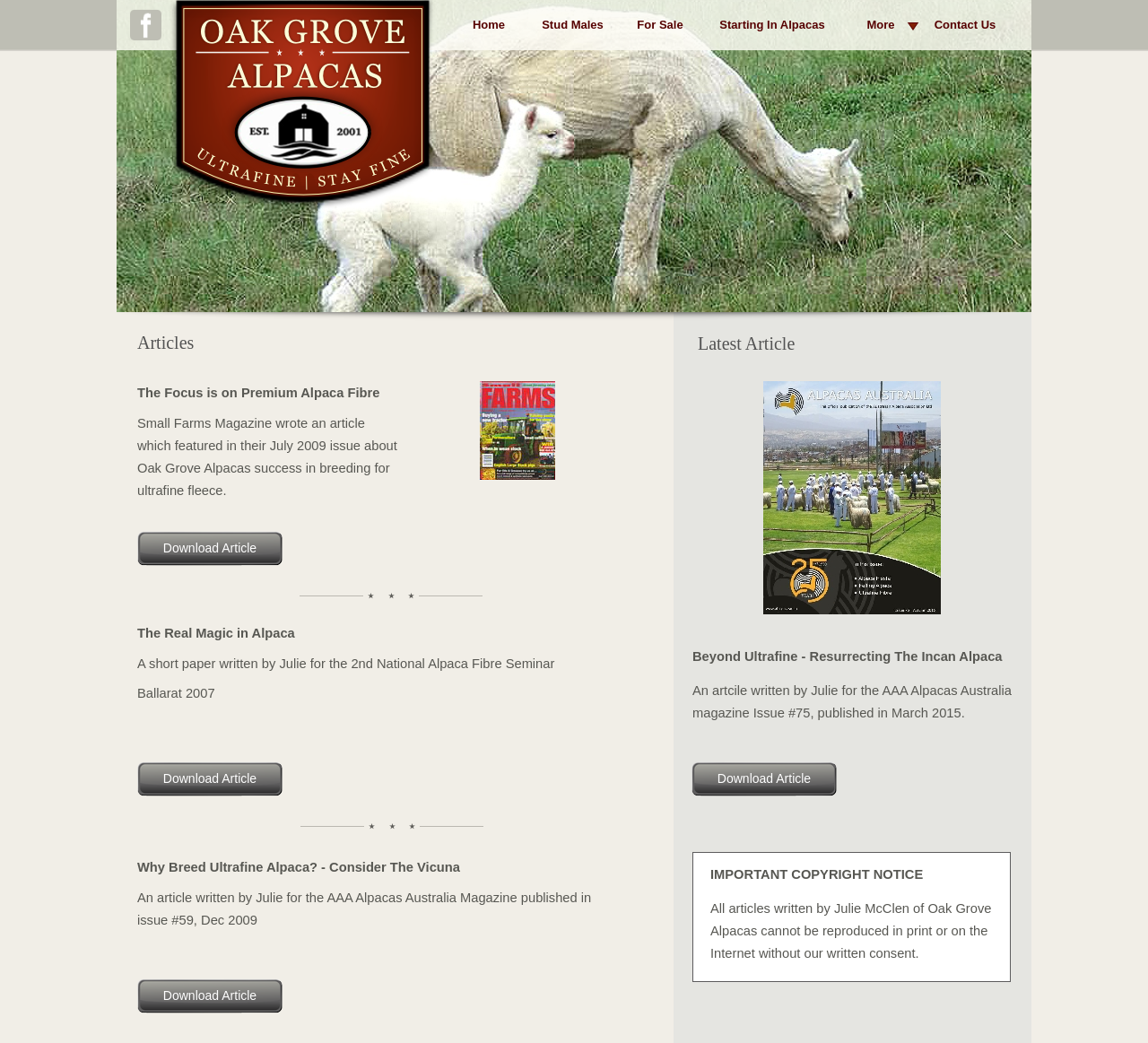What is the topic of the article written by Julie for the AAA Alpacas Australia magazine?
Analyze the screenshot and provide a detailed answer to the question.

The topic of the article written by Julie for the AAA Alpacas Australia magazine is 'Resurrecting The Incan Alpaca', as mentioned in the StaticText element with the text 'Resurrecting The Incan Alpaca'.